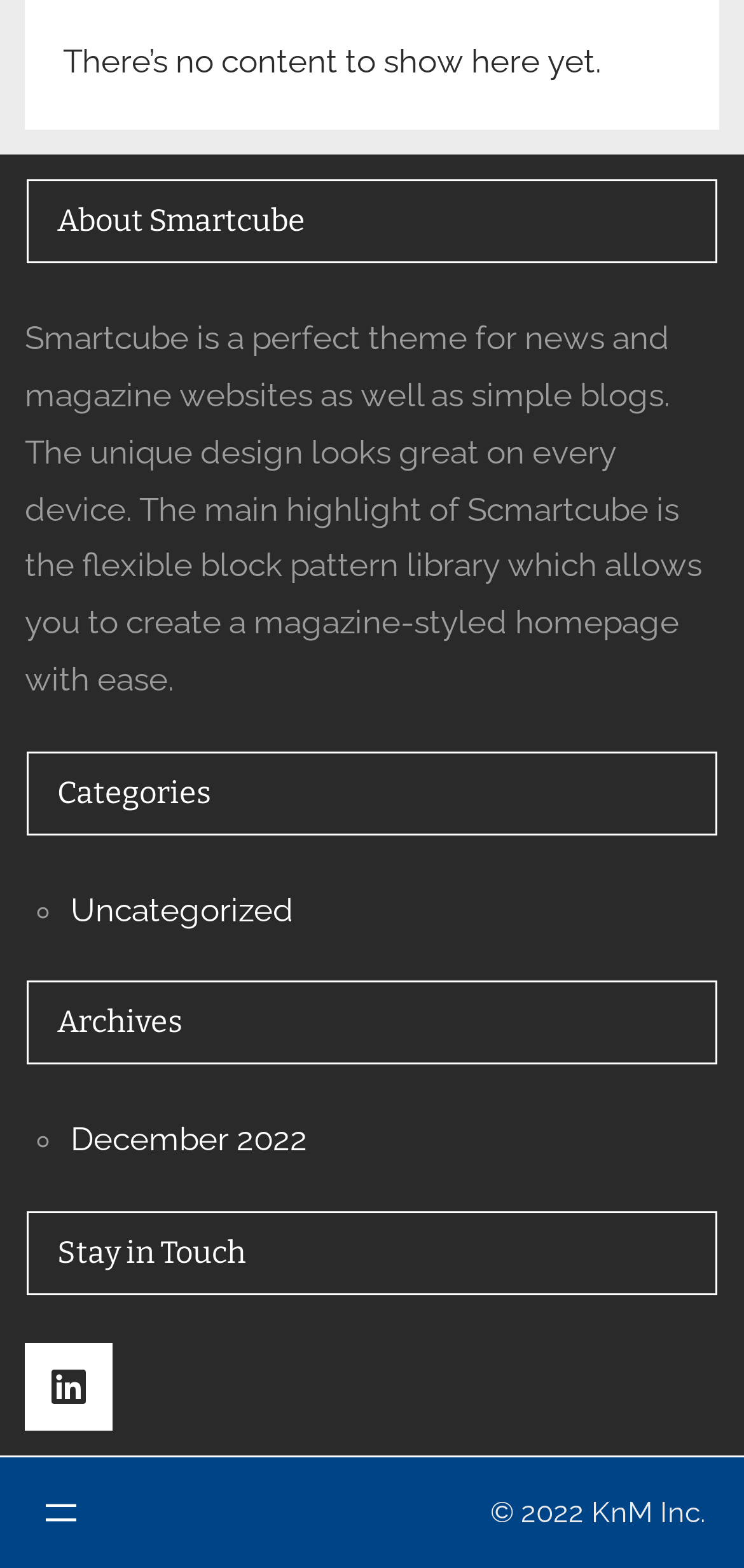What social media platform is linked?
Refer to the image and respond with a one-word or short-phrase answer.

LinkedIn